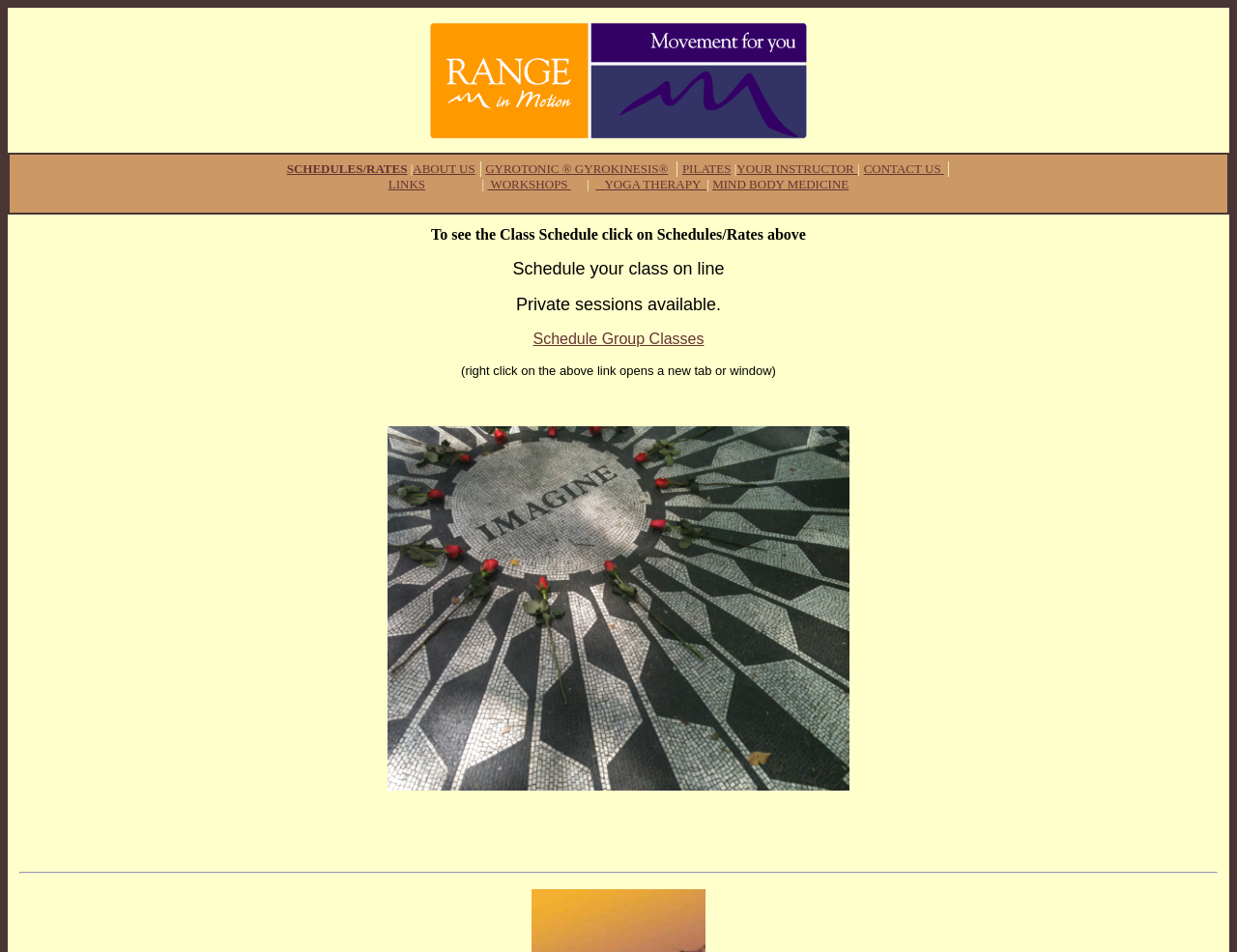Identify and provide the main heading of the webpage.


Pilates, GYROKINESIS®, GYROTONIC® and Yoga
Range In Motion Studio offers individual treatment for the whole being with biomechanical and personal respect. Combining all aspects of life: the psyche, the spirit and the body.This work moves forward from where you are right now. Restore balance by stimulating new awareness from the inside out, through gentle breath and safe fluid movement. All ages and abilities are welcome to participate.